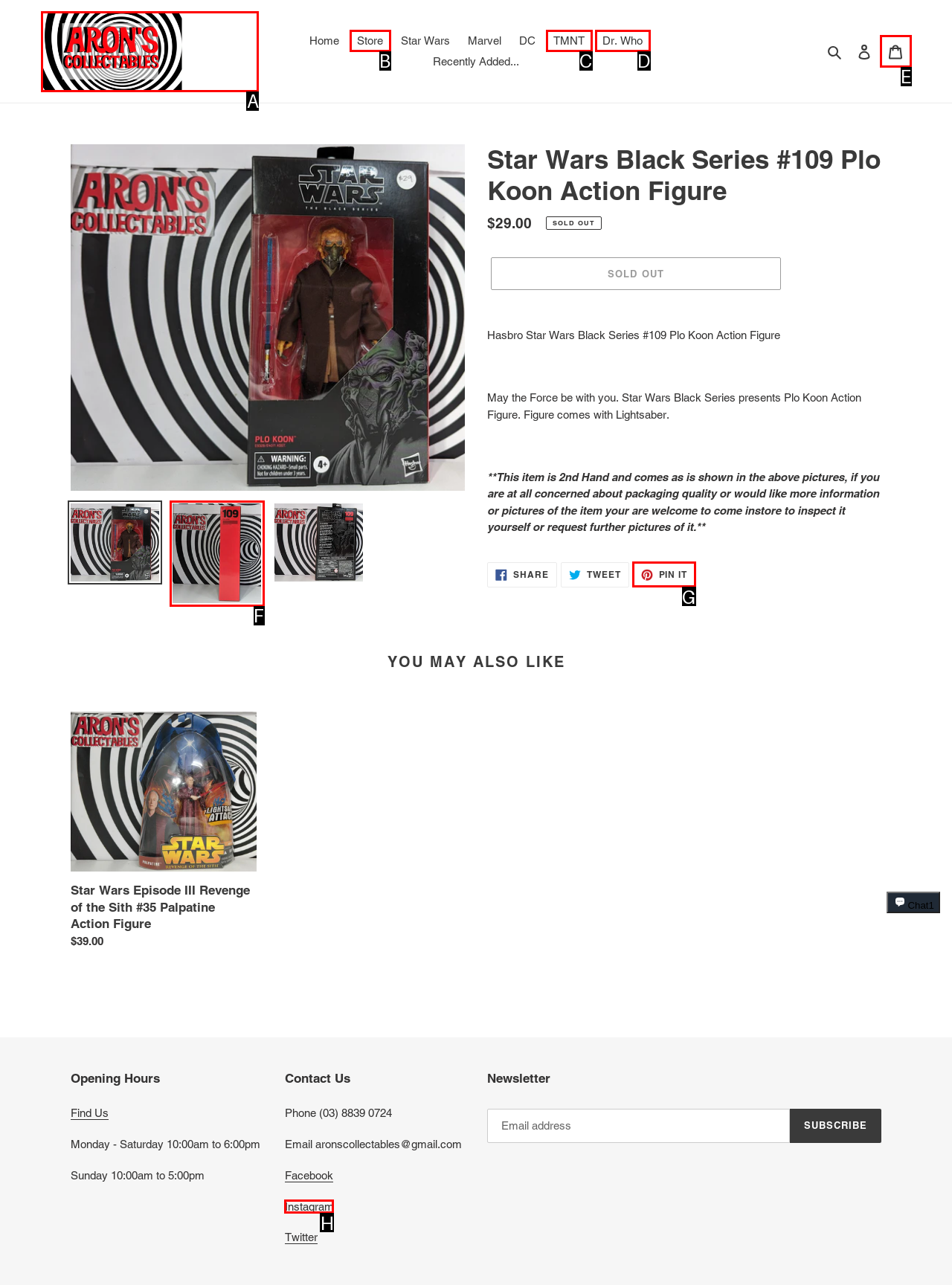Choose the option that matches the following description: Pin it Pin on Pinterest
Answer with the letter of the correct option.

G